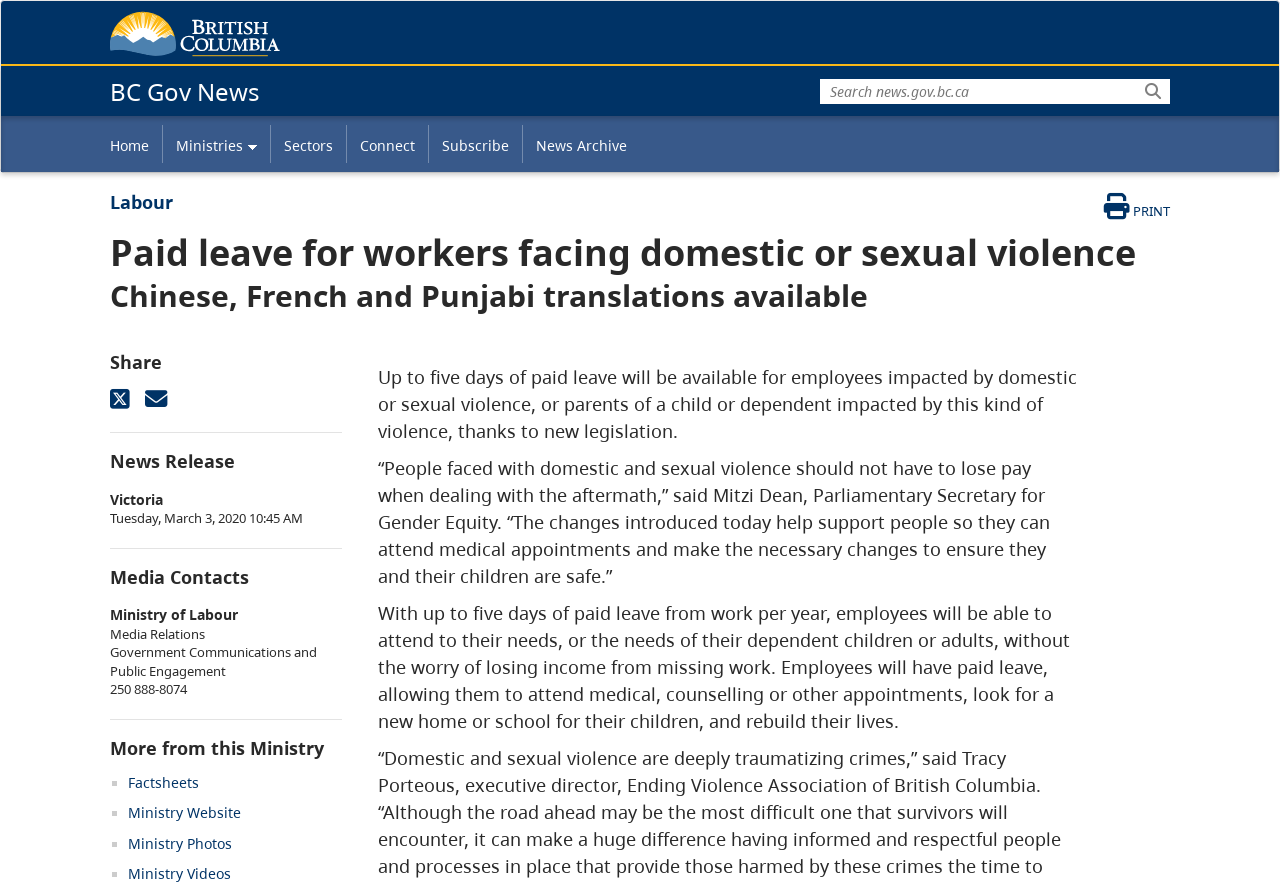Answer the question in one word or a short phrase:
What is the date mentioned in the webpage?

Tuesday, March 3, 2020